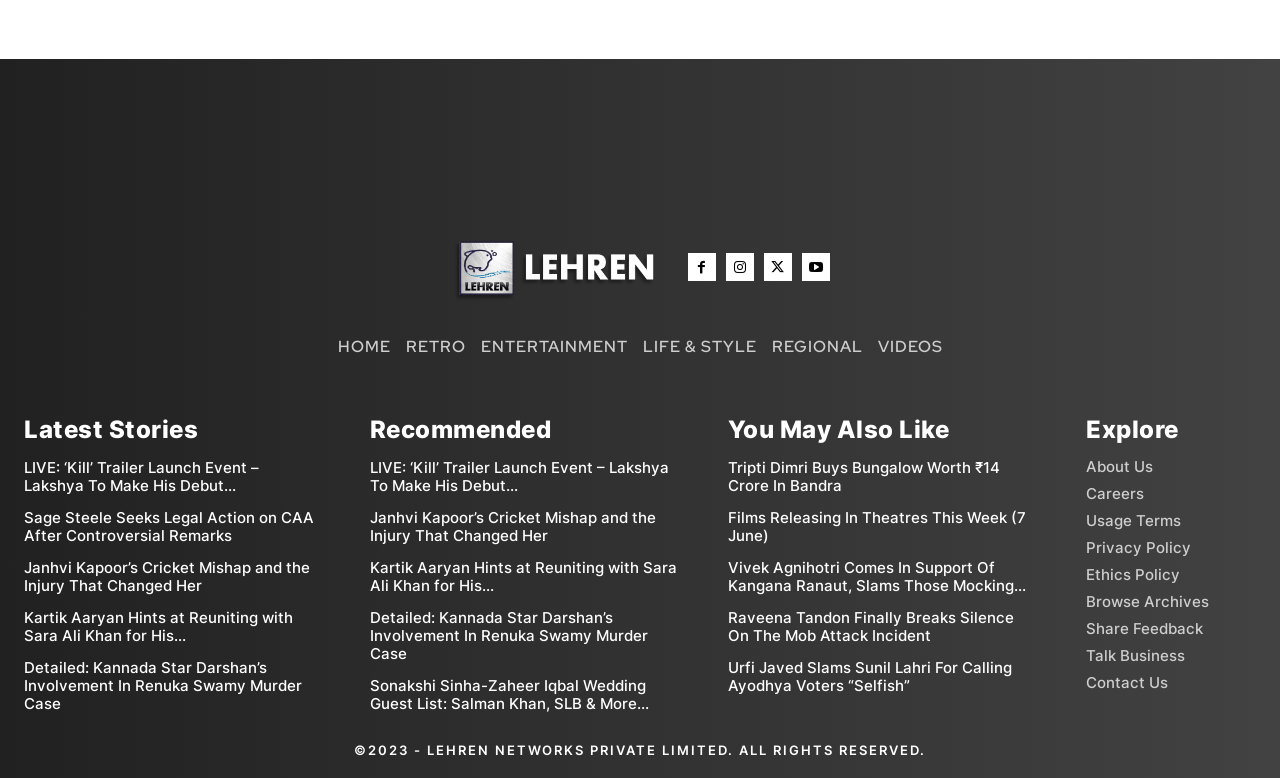Given the webpage screenshot, identify the bounding box of the UI element that matches this description: "Regional".

[0.603, 0.433, 0.674, 0.457]